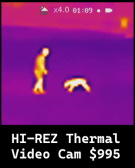Explain the image in a detailed way.

The image features a thermal camera view depicting a person, shown in a bright yellow hue, standing beside a dog that is represented in a warmer shade against a cooler purple background. This thermal representation emphasizes the temperature differences between the subjects and their surroundings. The view showcases the tunable perspective of a HI-REZ thermal video camera priced at $995, indicating its high-quality imaging capabilities. In the top corner, a digital display shows a zoom factor and recording time, enhancing the context of a real-time thermal imaging experience. This imagery provides insight into the utility of thermal cameras for various applications, including wildlife observation and security monitoring.